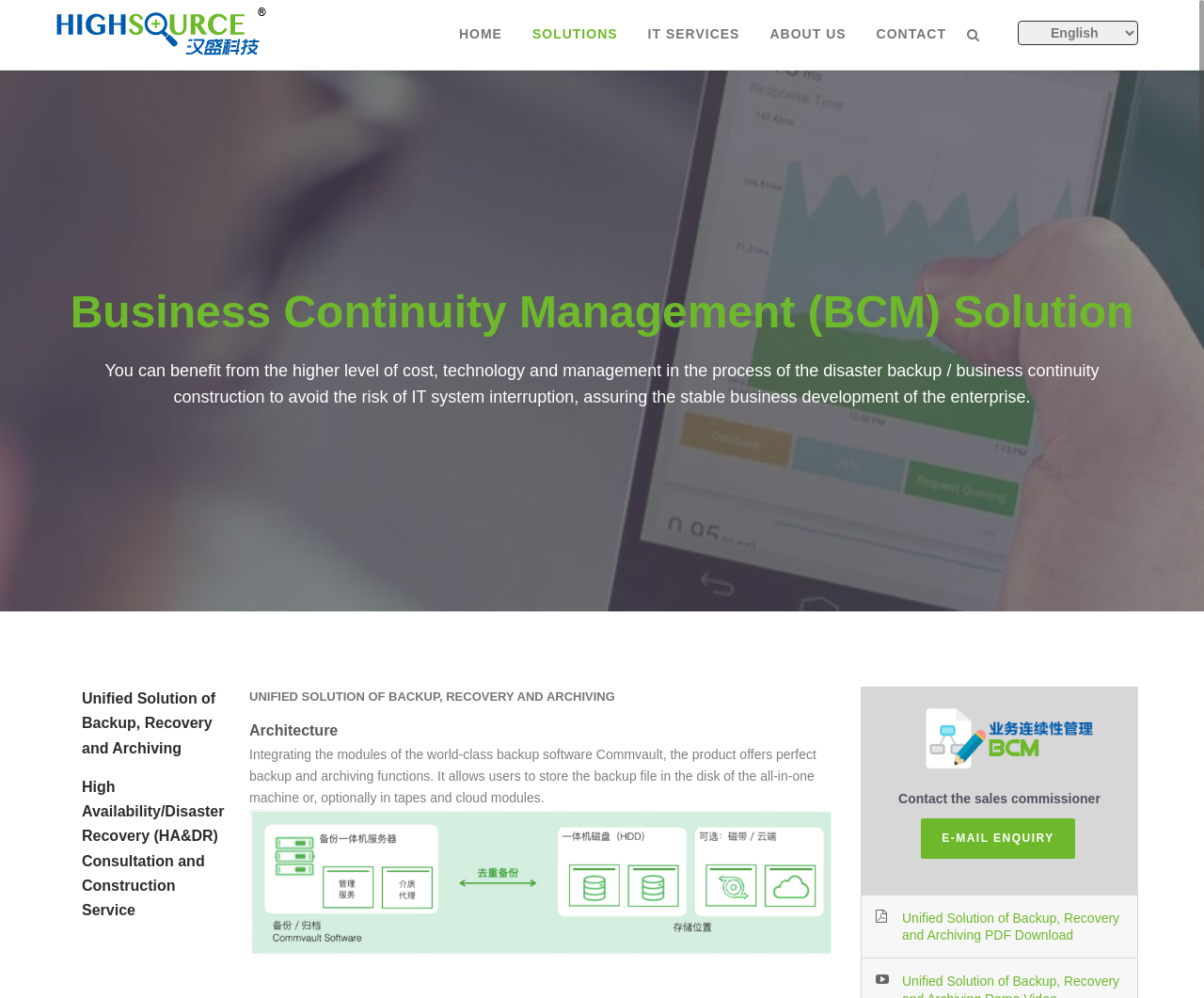Determine the bounding box coordinates of the section I need to click to execute the following instruction: "Click HOME". Provide the coordinates as four float numbers between 0 and 1, i.e., [left, top, right, bottom].

[0.369, 0.0, 0.43, 0.067]